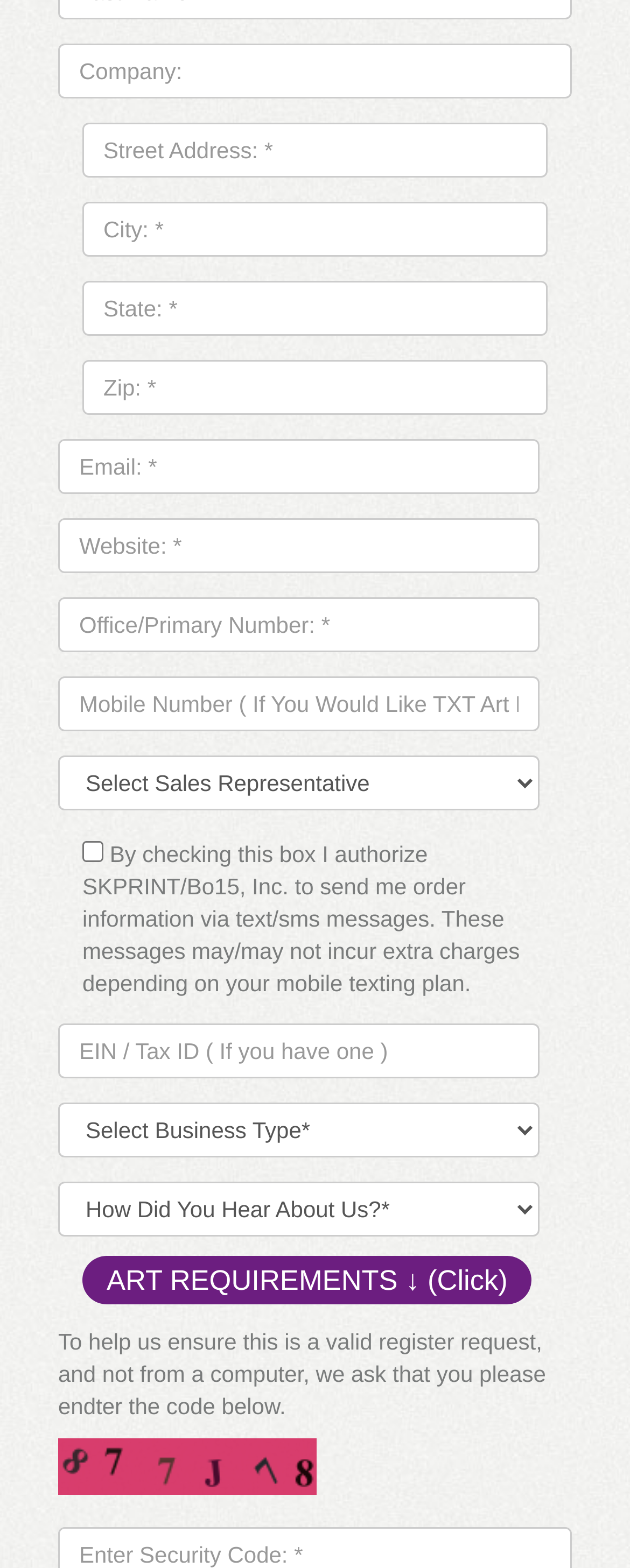Please give a one-word or short phrase response to the following question: 
How many comboboxes are there in the form?

3